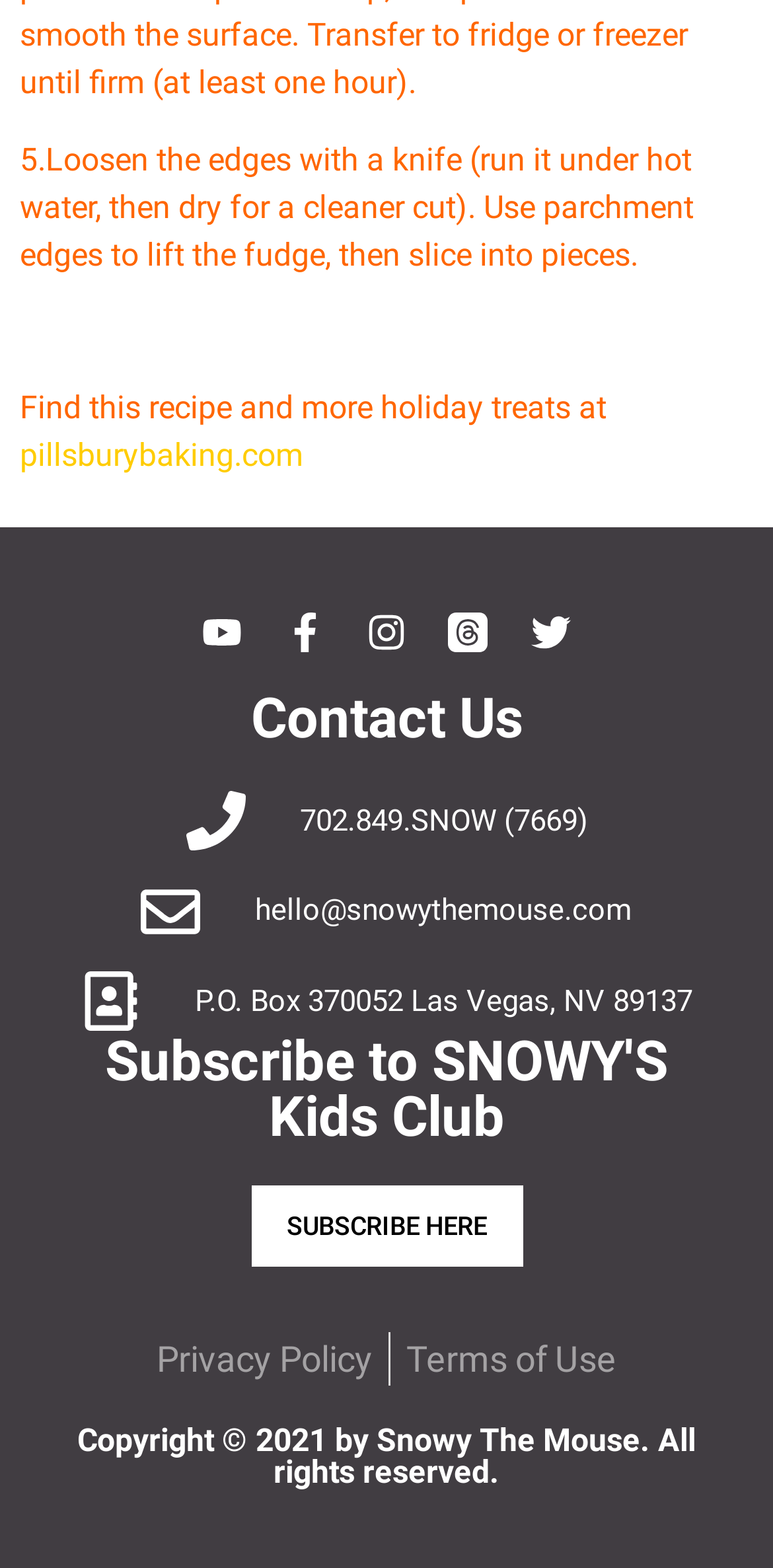Find the bounding box coordinates for the HTML element described in this sentence: "Instagram". Provide the coordinates as four float numbers between 0 and 1, in the format [left, top, right, bottom].

[0.474, 0.391, 0.526, 0.416]